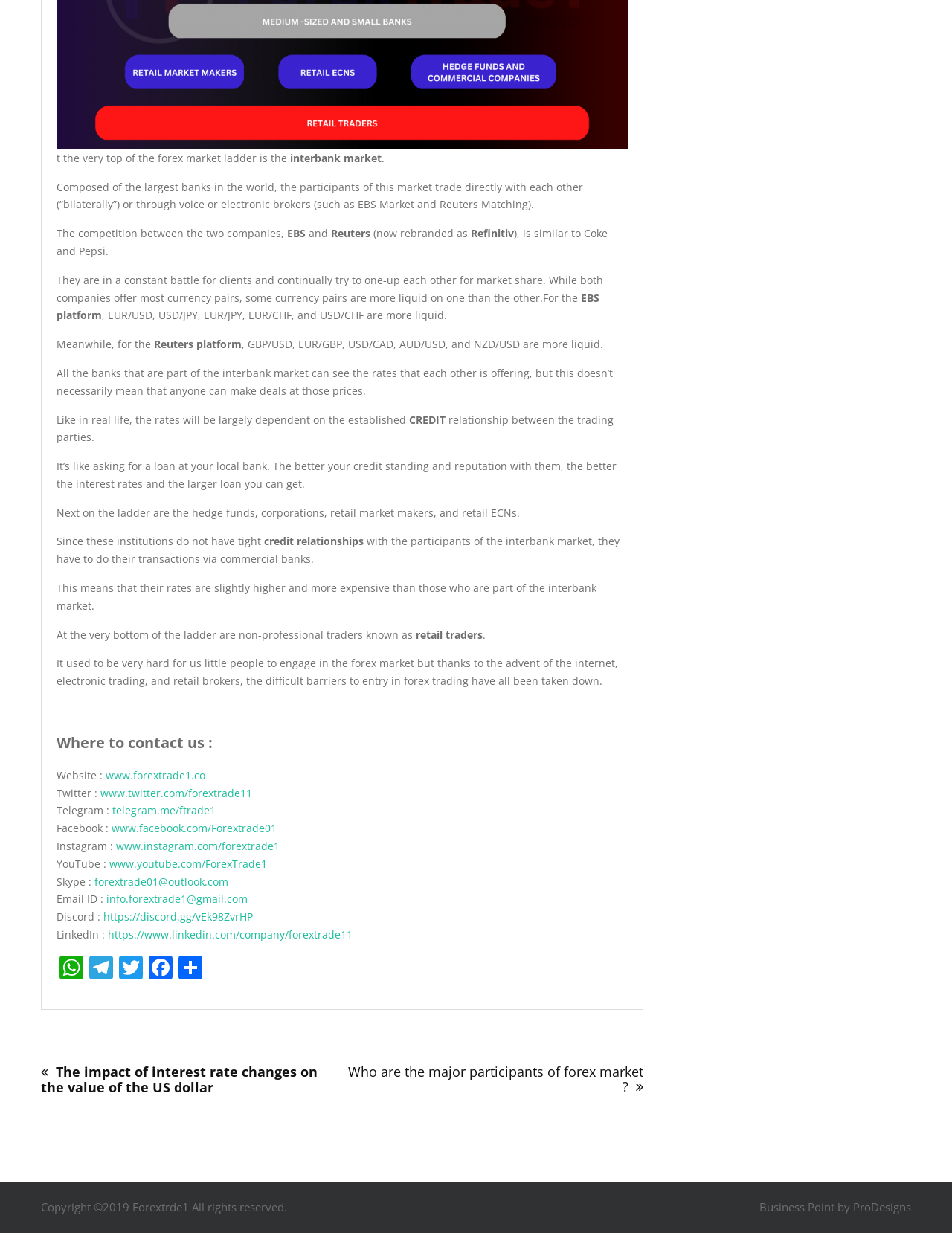What is the top of the forex market ladder?
Refer to the image and provide a one-word or short phrase answer.

Interbank market